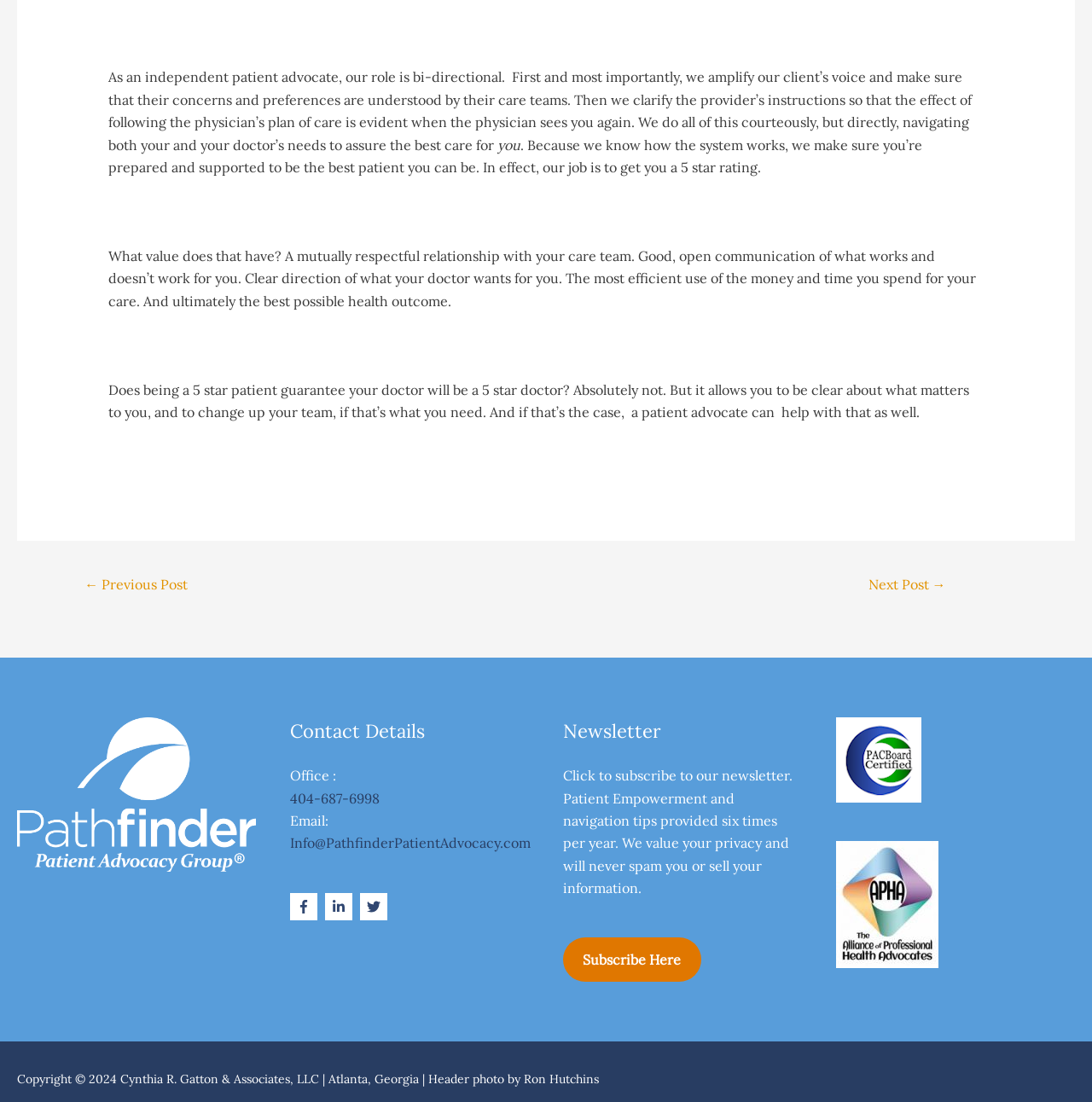Determine the bounding box coordinates for the area you should click to complete the following instruction: "Click the 'Next Post →' link".

[0.72, 0.517, 0.941, 0.546]